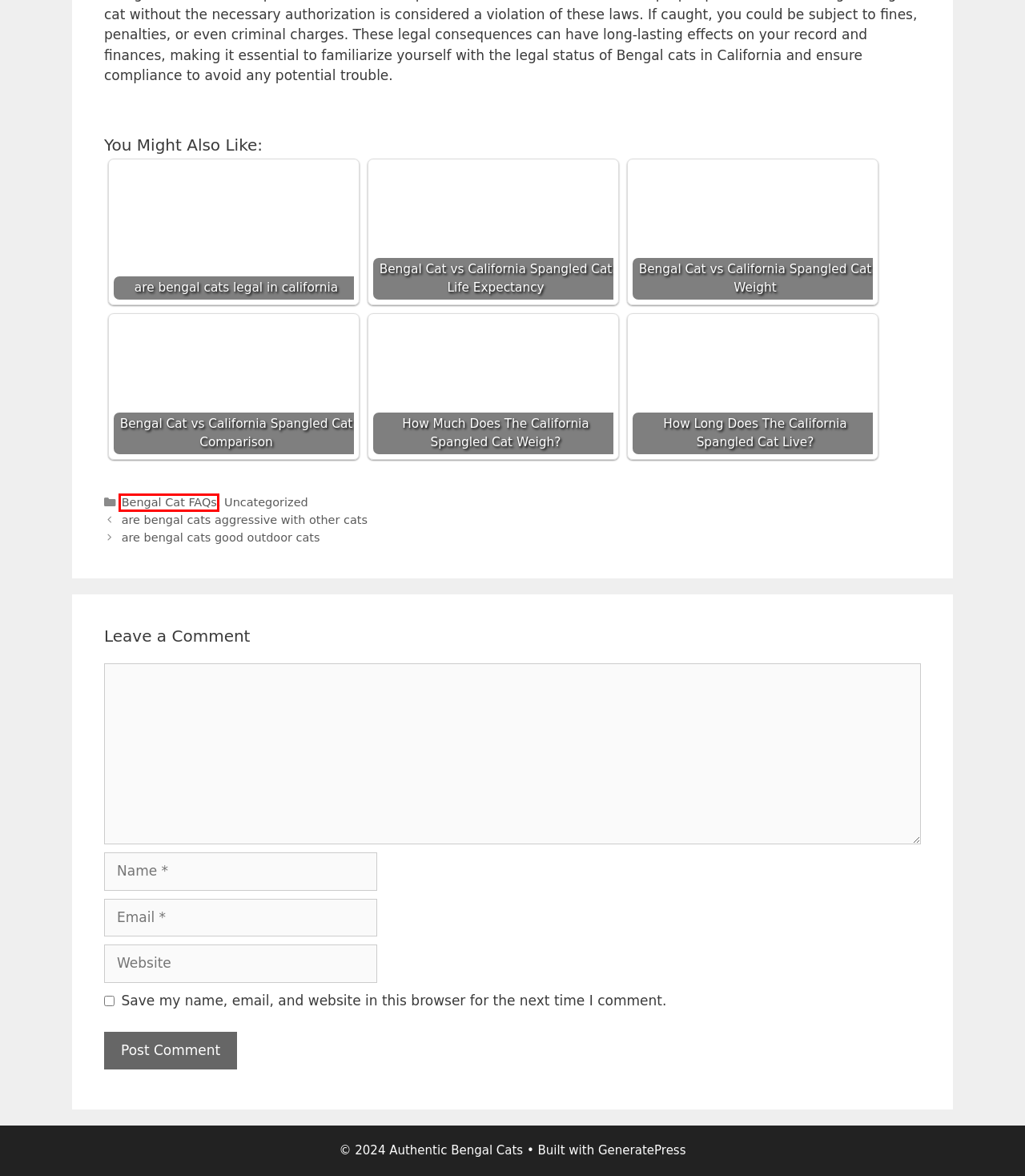You have a screenshot of a webpage with a red rectangle bounding box. Identify the best webpage description that corresponds to the new webpage after clicking the element within the red bounding box. Here are the candidates:
A. Bengal Cat FAQs - Authentic Bengal Cats
B. Bengal Cat vs California Spangled Cat Comparison - Authentic Bengal Cats
C. are bengal cats legal in california - Authentic Bengal Cats
D. Bengal Cat vs California Spangled Cat Weight - Authentic Bengal Cats
E. are bengal cats aggressive with other cats - Authentic Bengal Cats
F. are bengal cats good outdoor cats - Authentic Bengal Cats
G. How Much Does The California Spangled Cat Weigh? - Authentic Bengal Cats
H. How Long Does The California Spangled Cat Live? - Authentic Bengal Cats

A